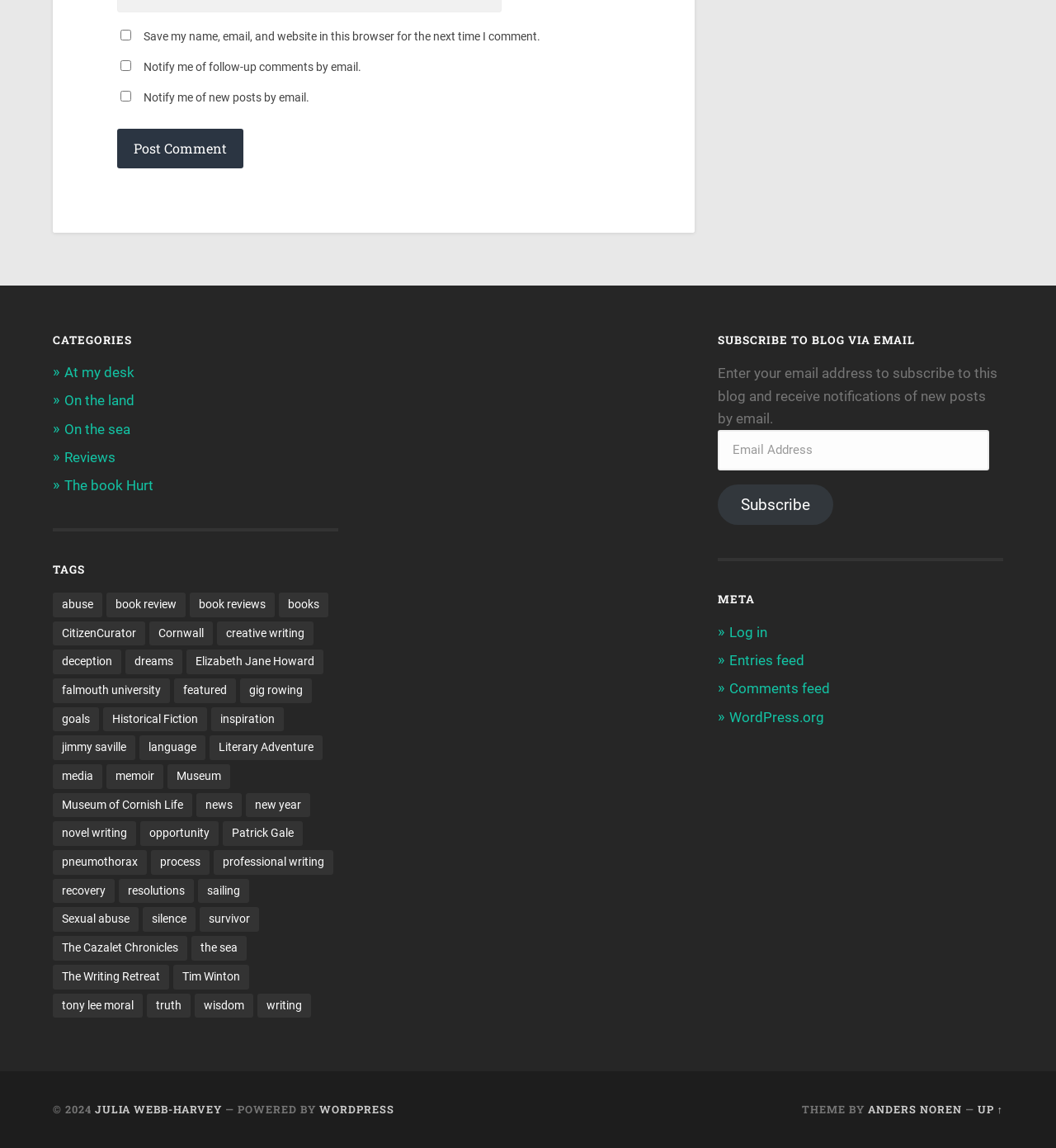Pinpoint the bounding box coordinates of the clickable area needed to execute the instruction: "Subscribe to the blog via email". The coordinates should be specified as four float numbers between 0 and 1, i.e., [left, top, right, bottom].

[0.68, 0.422, 0.789, 0.457]